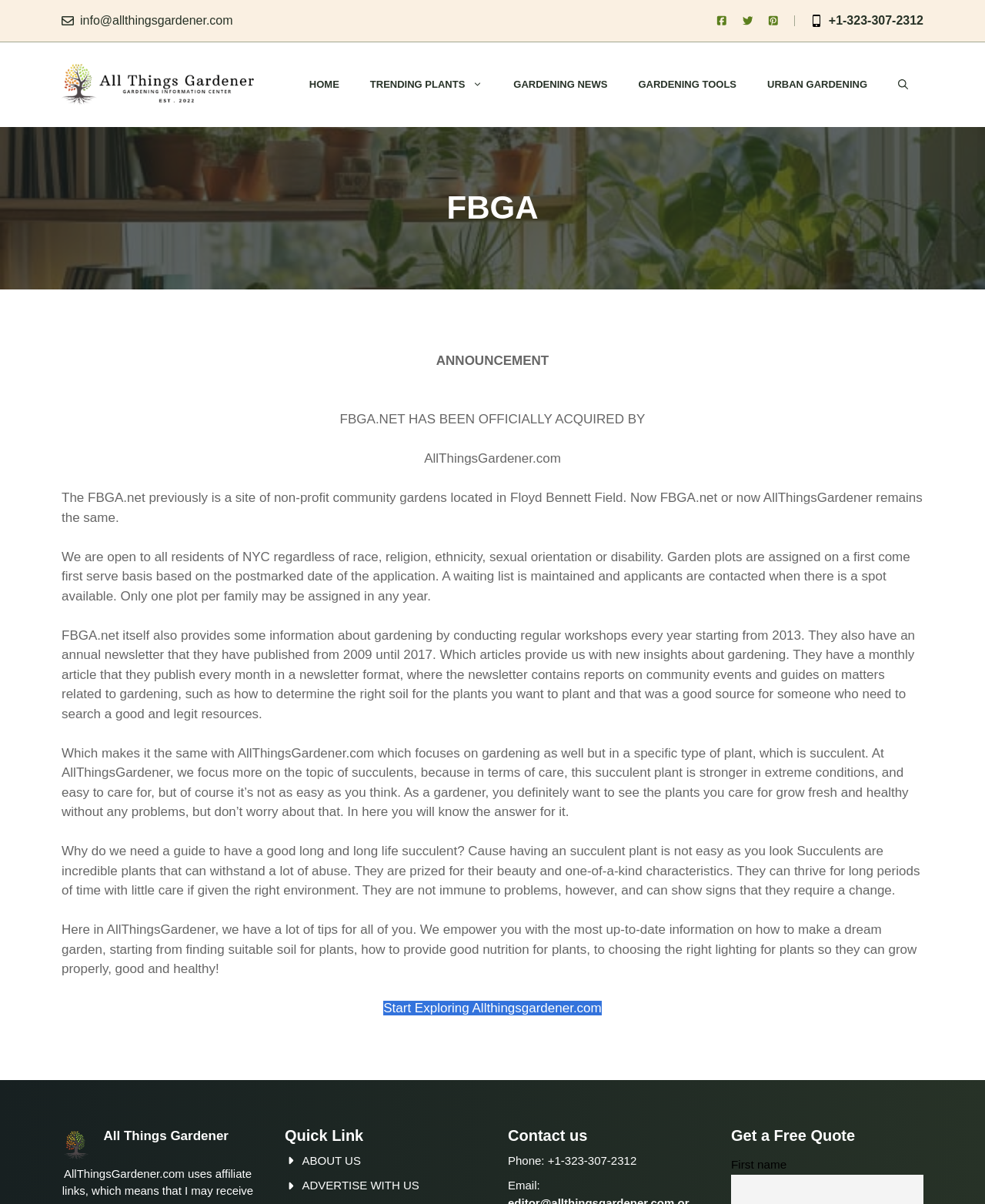Provide an in-depth caption for the contents of the webpage.

The webpage is about All Things Gardener, a website focused on gardening, specifically succulents. At the top, there is a banner with the site's name and a navigation menu with links to different sections, including Home, Trending Plants, Gardening News, Gardening Tools, and Urban Gardening. Below the navigation menu, there is a heading "FBGA" and a main content area.

In the main content area, there is an announcement about FBGA.net being acquired by AllThingsGardener.com. The announcement is followed by a series of paragraphs explaining the history and purpose of FBGA.net, including its non-profit community gardens and regular workshops. The text also describes how AllThingsGardener.com focuses on succulents and provides guides and tips for gardening.

There is a call-to-action link "Start Exploring Allthingsgardener.com" in the middle of the page. Below the main content area, there are several sections, including a figure, a Quick Link section with links to About Us and Advertise with Us, a Contact us section with phone and email information, and a Get a Free Quote section with a form to fill out.

Throughout the page, there are several images, including a logo for All Things Gardener, and icons for social media and other links. The overall layout is organized, with clear headings and concise text.